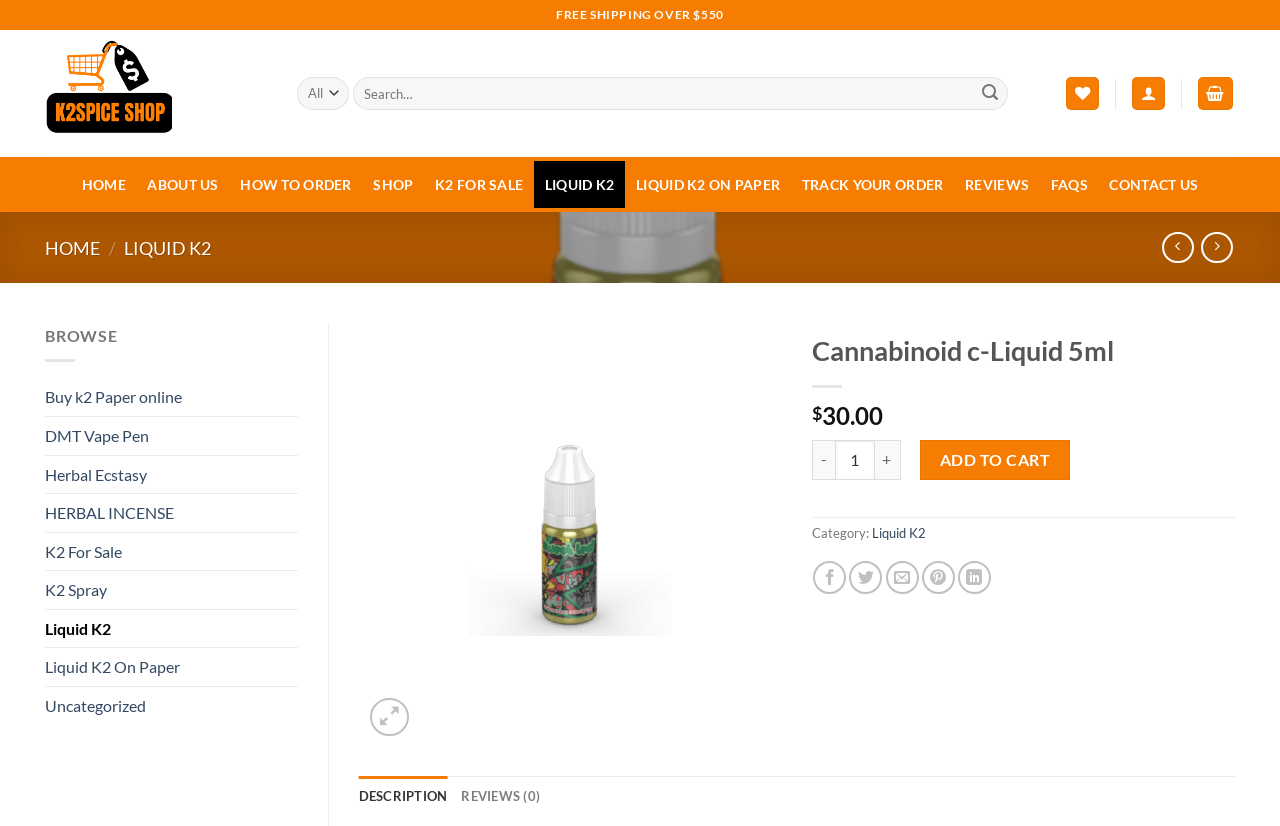Please identify the bounding box coordinates of the area I need to click to accomplish the following instruction: "Share on Facebook".

[0.635, 0.679, 0.661, 0.719]